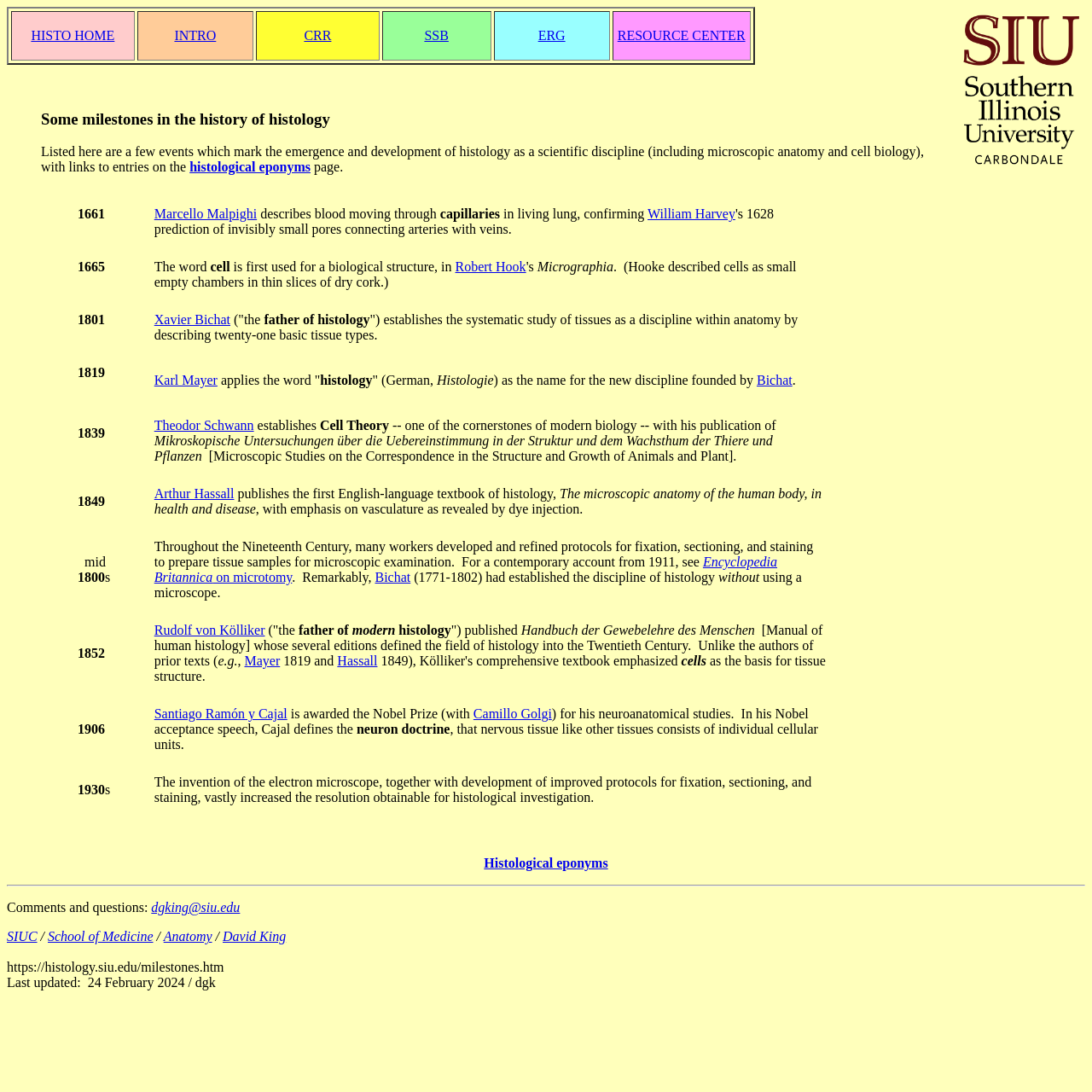Specify the bounding box coordinates of the element's area that should be clicked to execute the given instruction: "Explore the link to histological eponyms". The coordinates should be four float numbers between 0 and 1, i.e., [left, top, right, bottom].

[0.174, 0.146, 0.284, 0.16]